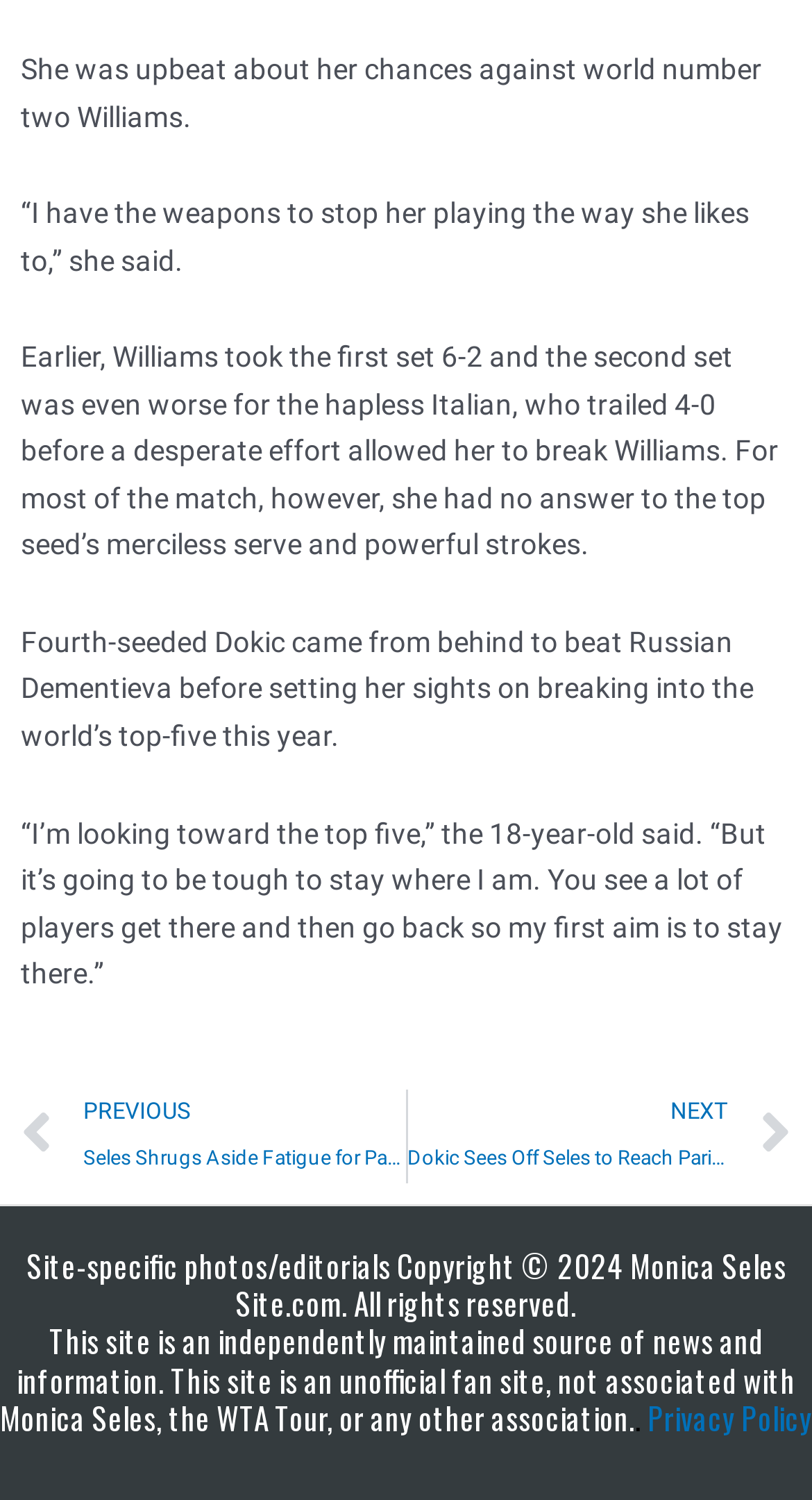What is the purpose of Dokic's effort?
Using the image, answer in one word or phrase.

To break into the world’s top-five